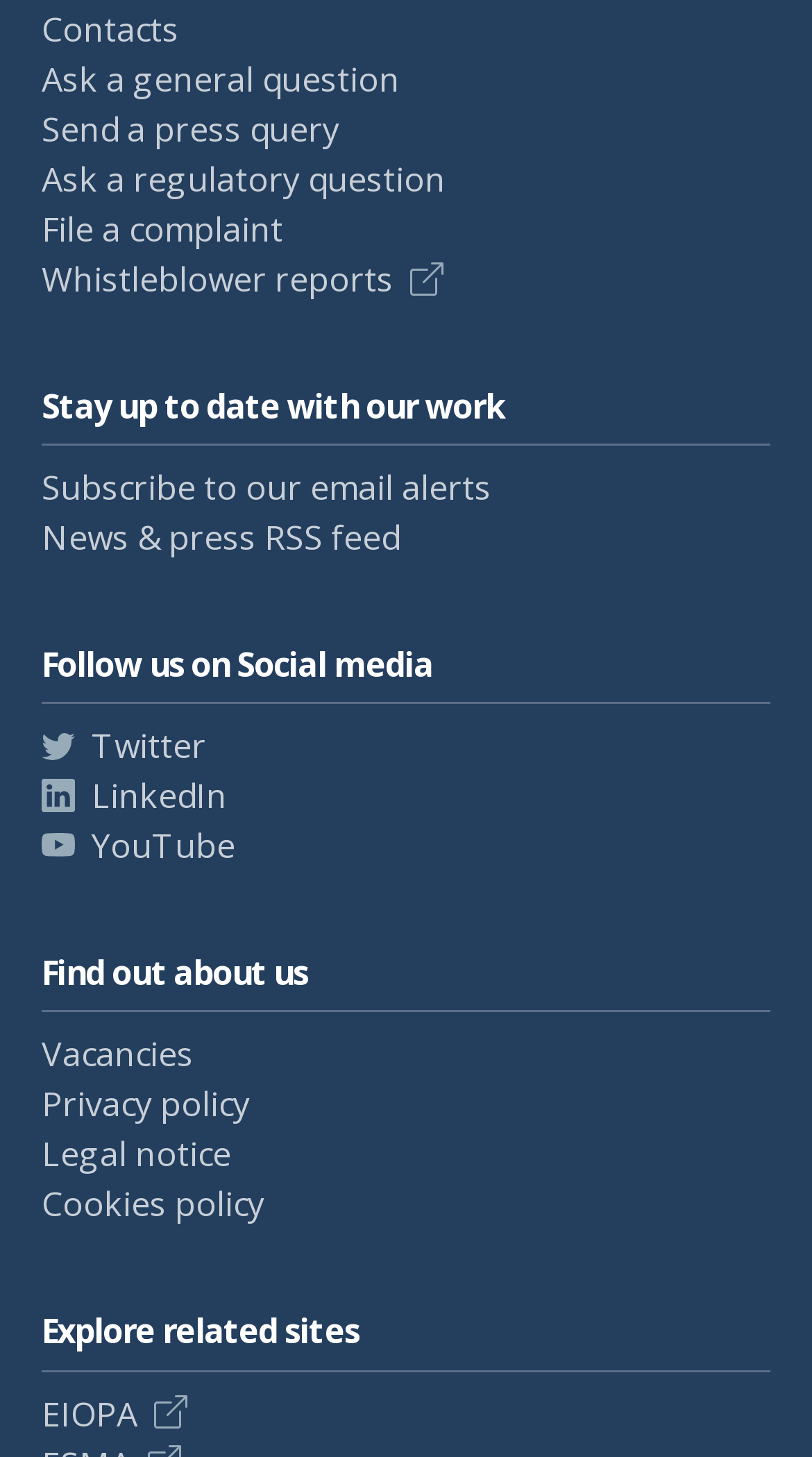Respond to the following question using a concise word or phrase: 
What is the first link under 'Explore related sites'?

EIOPA